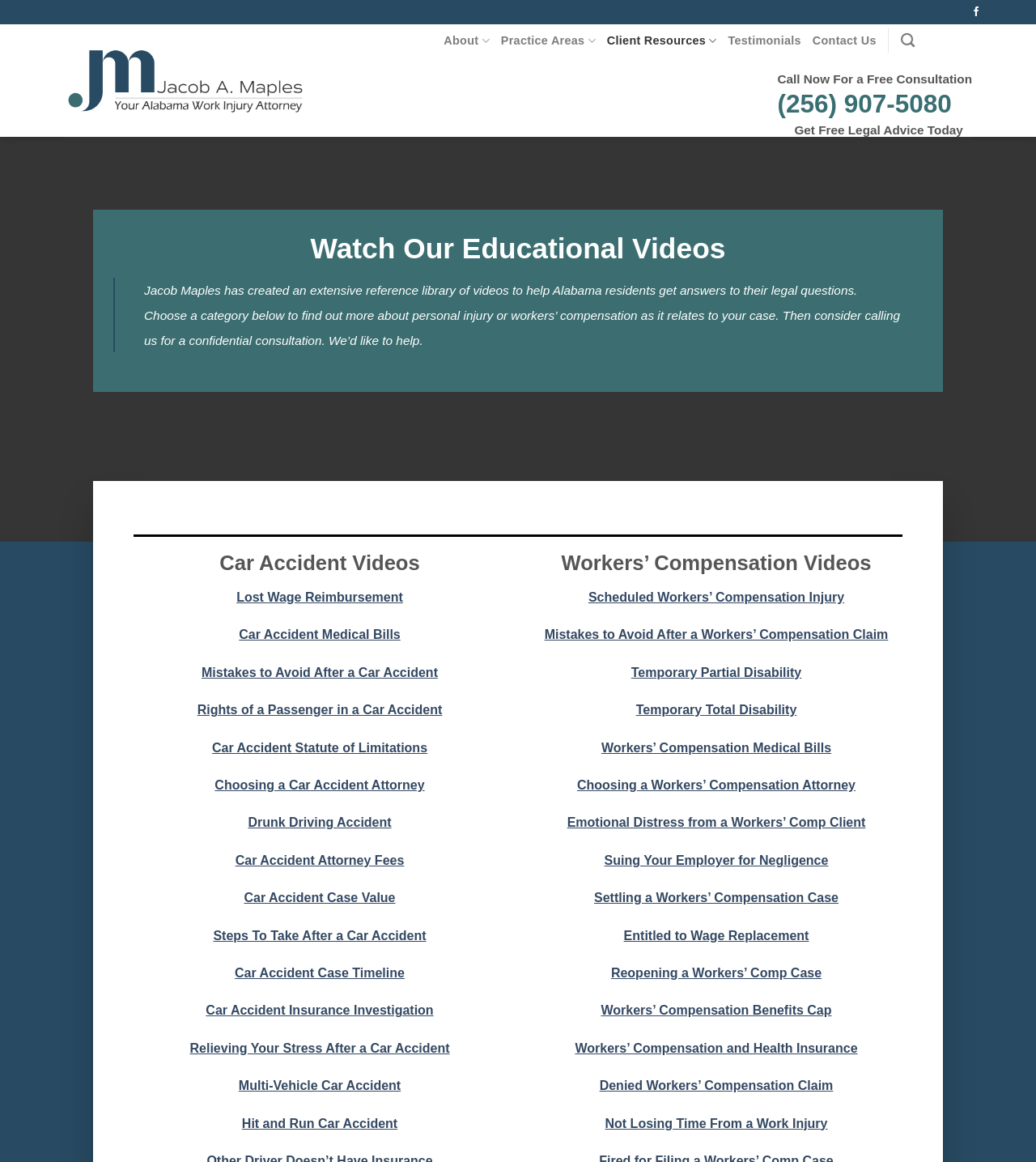Locate the bounding box coordinates of the area you need to click to fulfill this instruction: 'Watch Car Accident Videos'. The coordinates must be in the form of four float numbers ranging from 0 to 1: [left, top, right, bottom].

[0.129, 0.473, 0.488, 0.496]